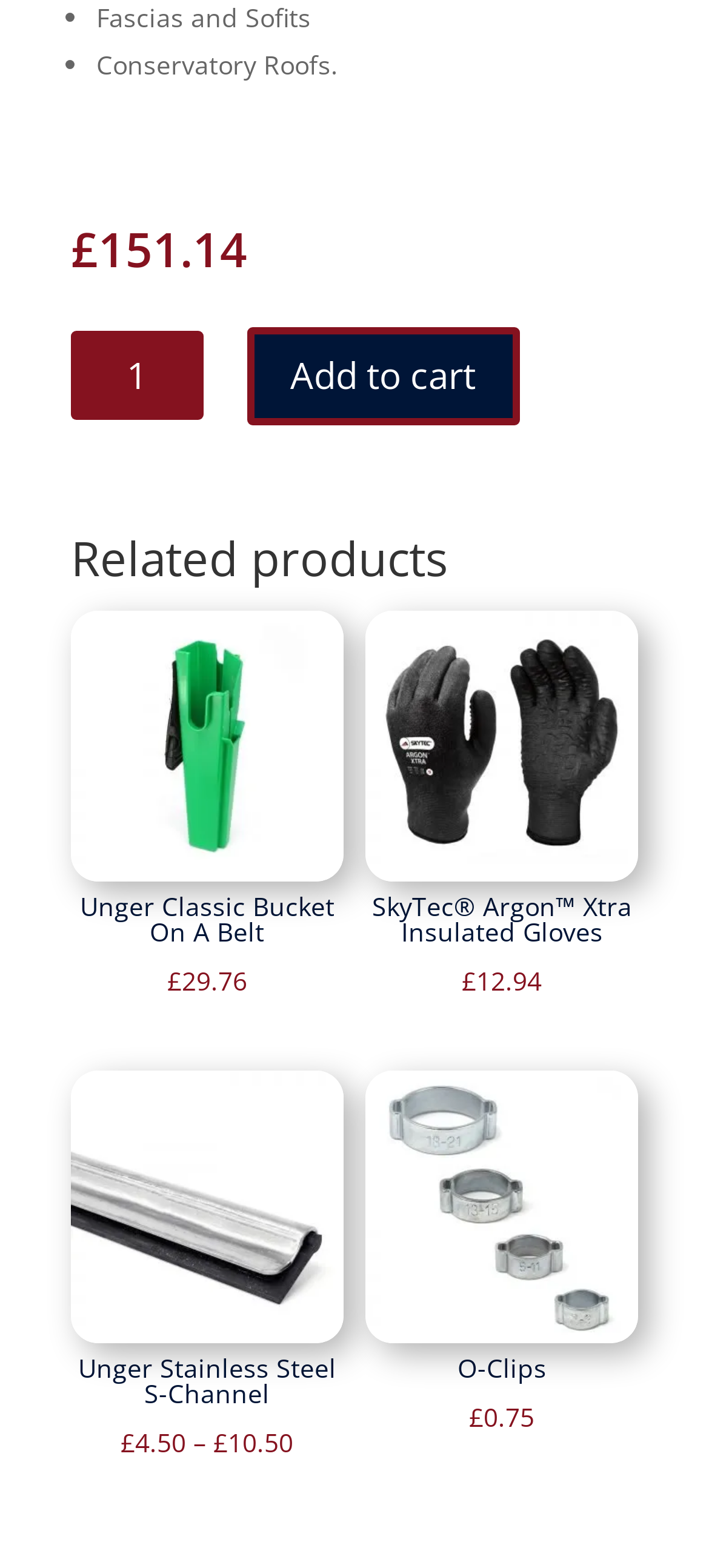Please find the bounding box for the UI element described by: "O-Clips £0.75".

[0.516, 0.683, 0.9, 0.919]